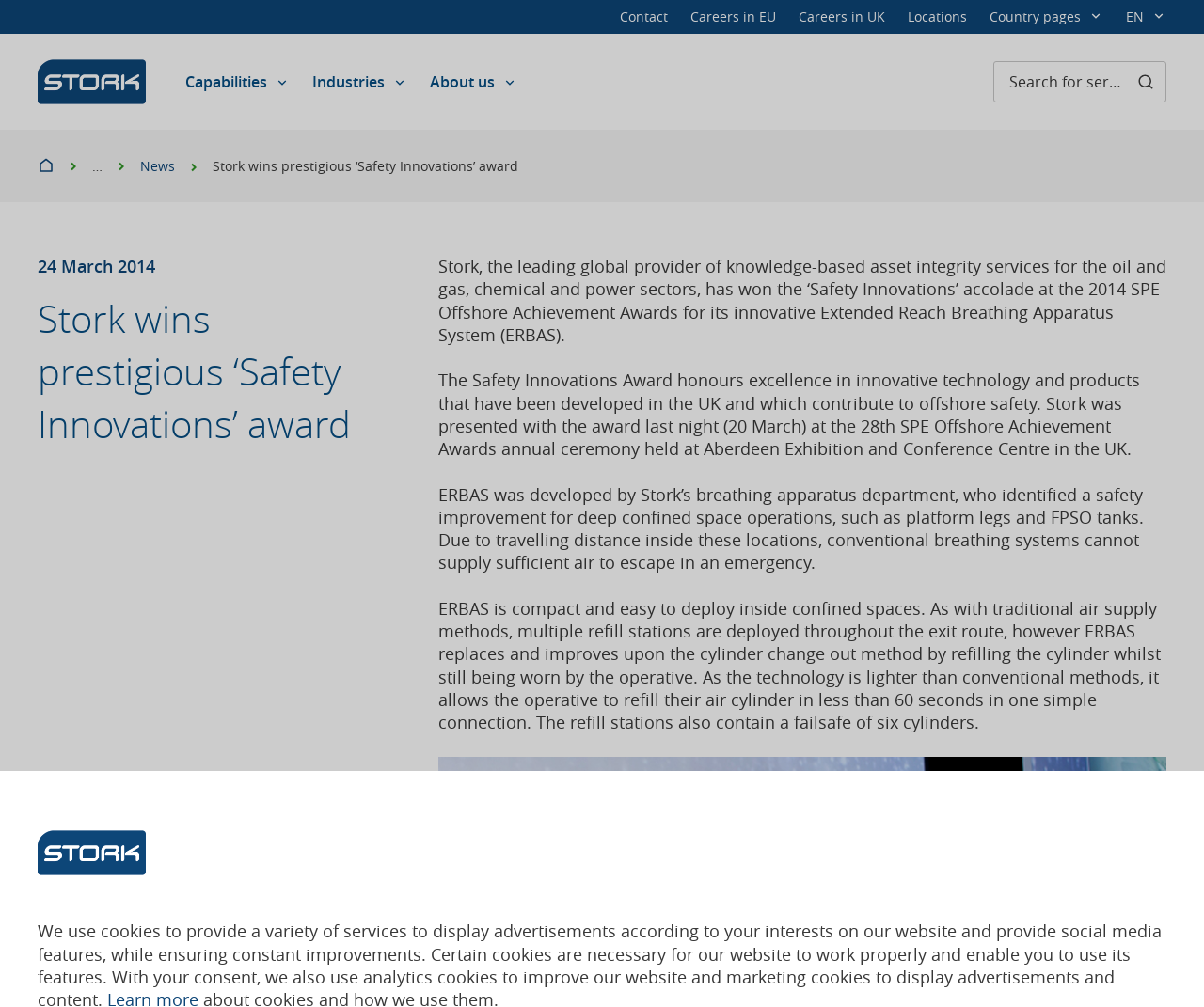Determine the bounding box coordinates for the HTML element mentioned in the following description: "Country pages". The coordinates should be a list of four floats ranging from 0 to 1, represented as [left, top, right, bottom].

[0.822, 0.008, 0.916, 0.026]